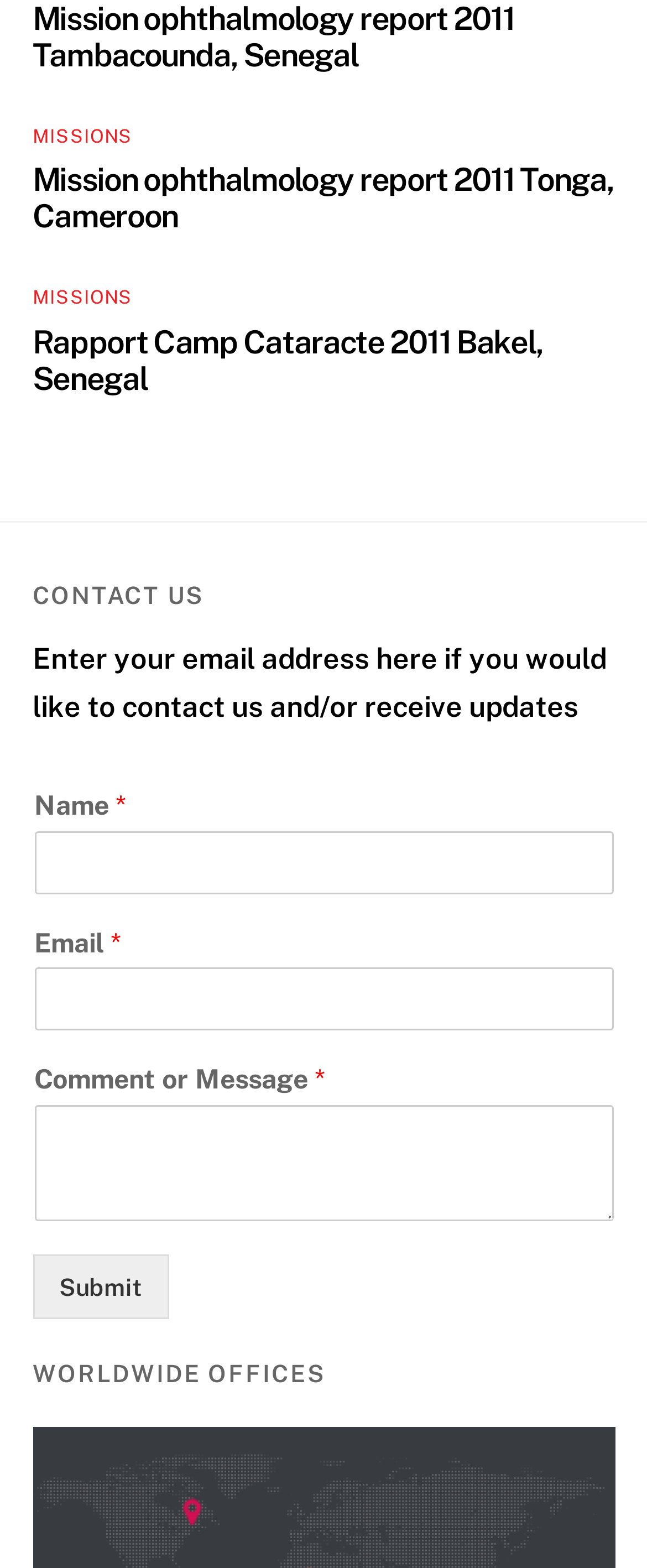Please identify the bounding box coordinates of the element on the webpage that should be clicked to follow this instruction: "Enter your name in the input field". The bounding box coordinates should be given as four float numbers between 0 and 1, formatted as [left, top, right, bottom].

[0.053, 0.53, 0.947, 0.57]